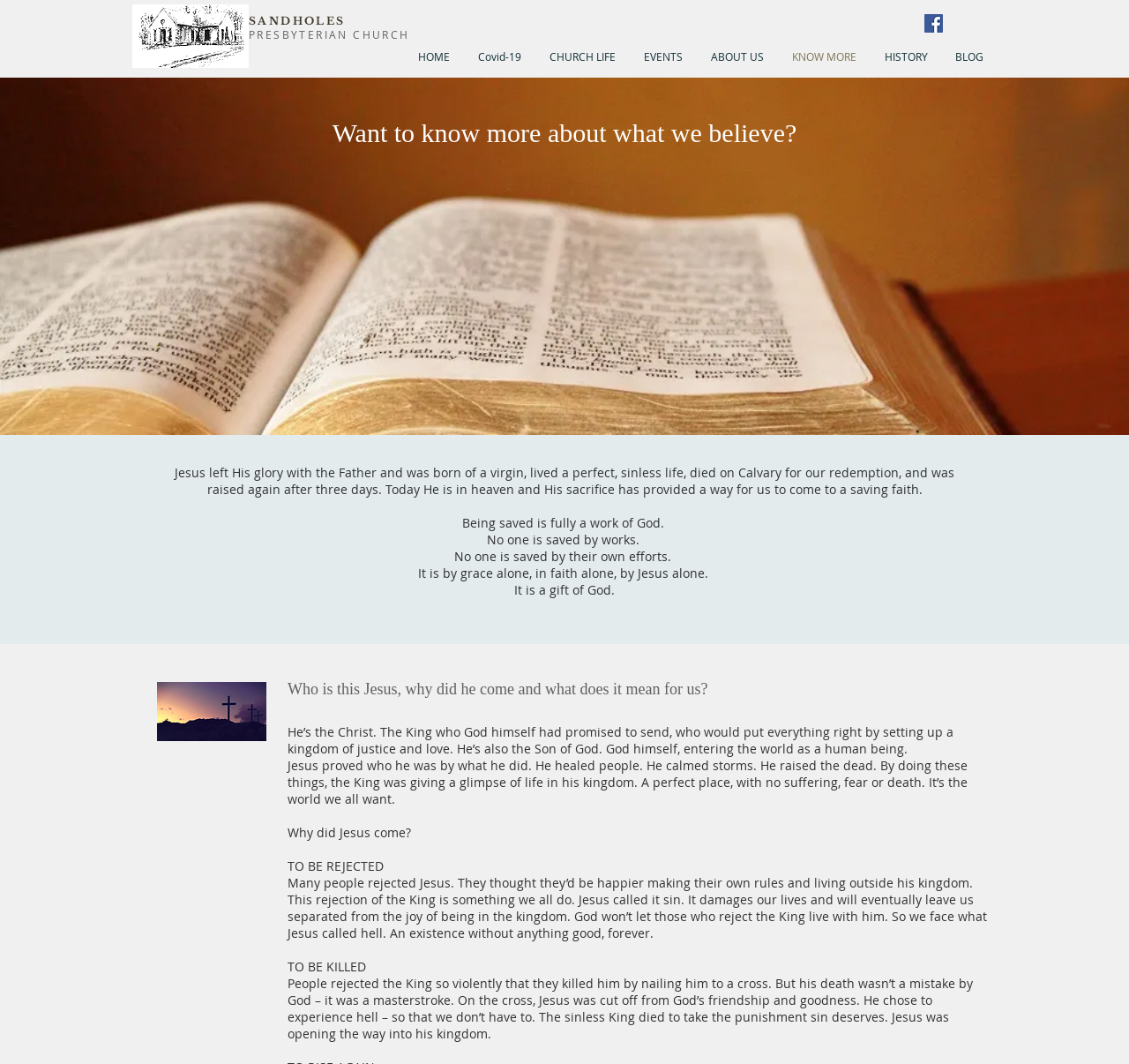Respond to the question below with a single word or phrase: How many navigation links are there?

8